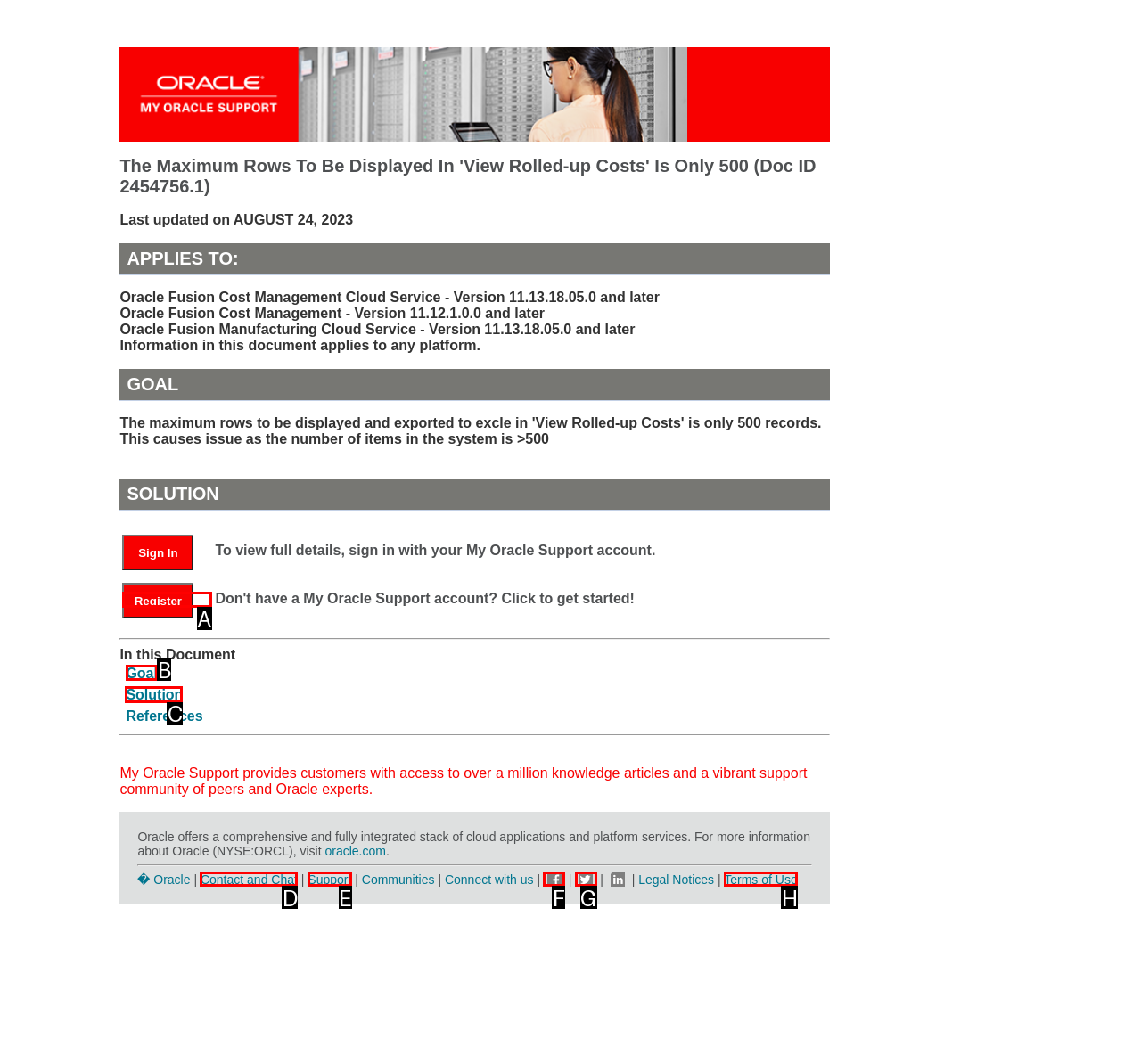Choose the UI element to click on to achieve this task: Click Solution. Reply with the letter representing the selected element.

C